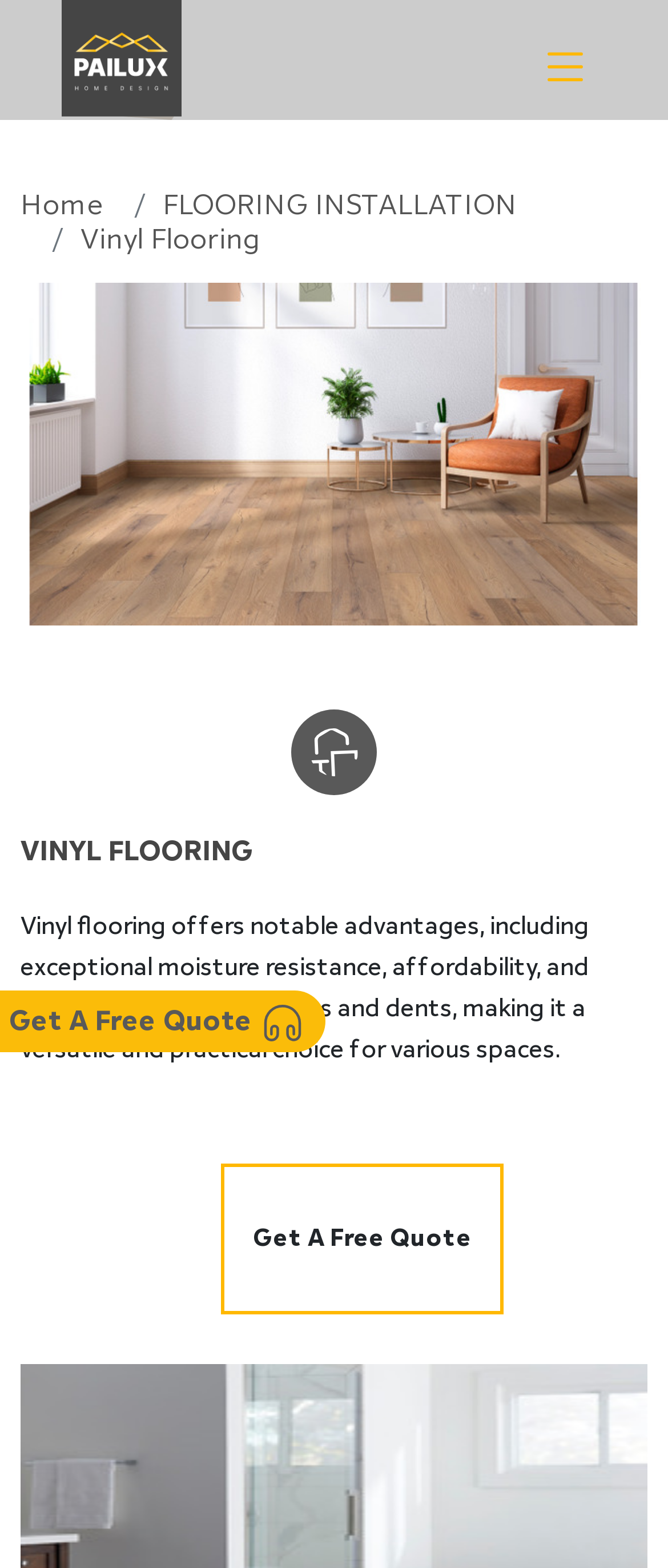What is the purpose of the button with an image?
Based on the image content, provide your answer in one word or a short phrase.

Toggle offcanvas navbar